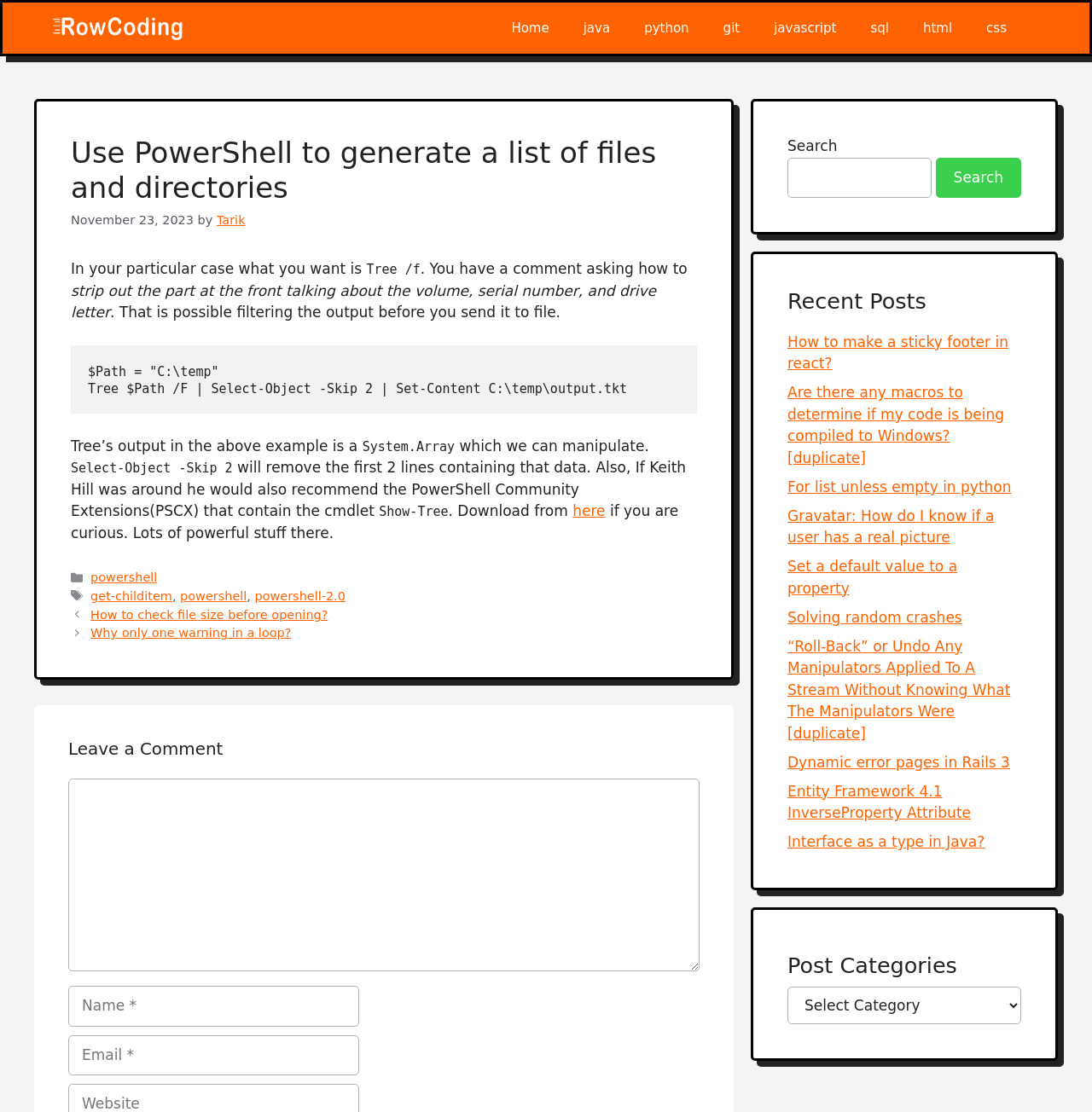Please identify the bounding box coordinates for the region that you need to click to follow this instruction: "Select a category".

[0.721, 0.887, 0.935, 0.921]